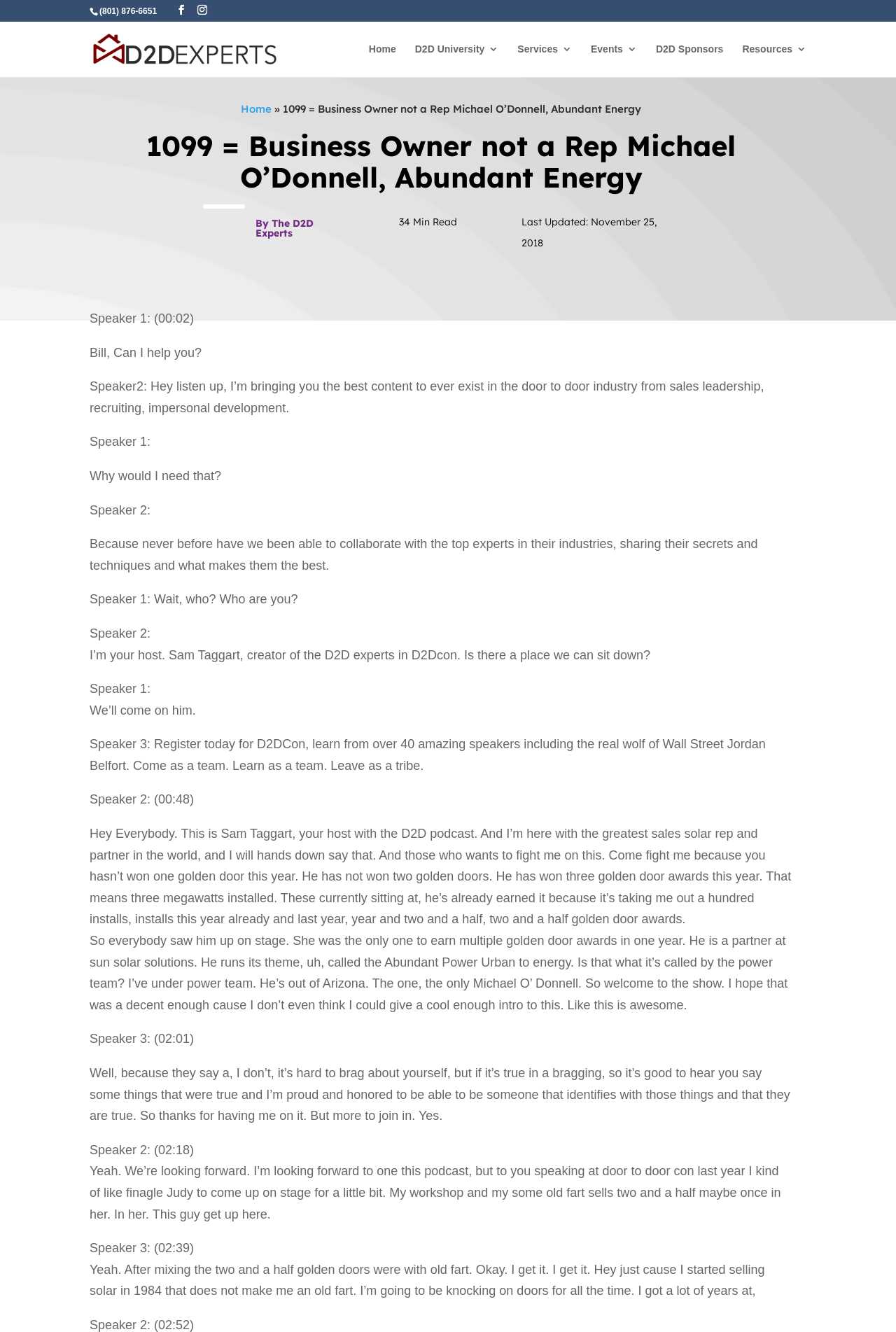Find the bounding box coordinates of the area that needs to be clicked in order to achieve the following instruction: "Call the phone number". The coordinates should be specified as four float numbers between 0 and 1, i.e., [left, top, right, bottom].

[0.111, 0.005, 0.175, 0.012]